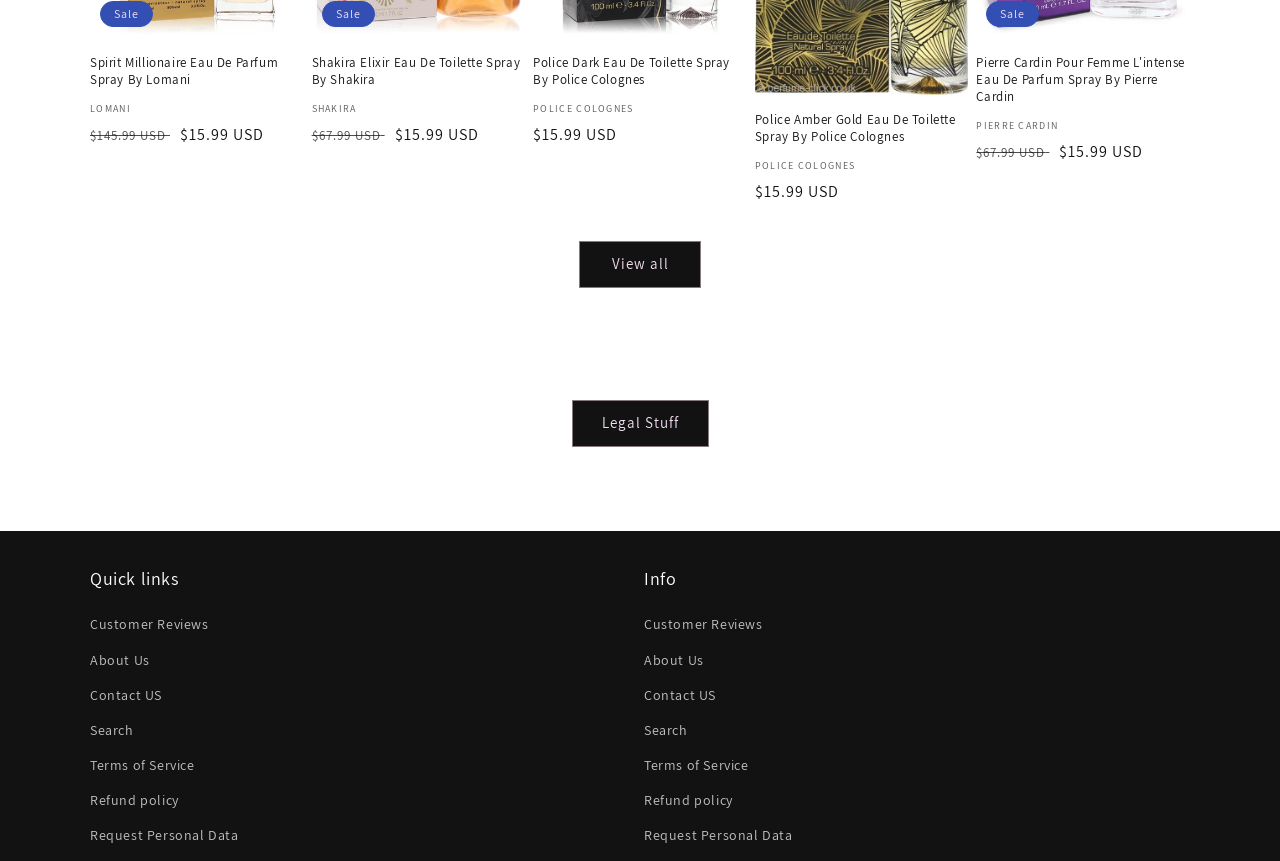Determine the bounding box coordinates (top-left x, top-left y, bottom-right x, bottom-right y) of the UI element described in the following text: Search

[0.07, 0.828, 0.104, 0.869]